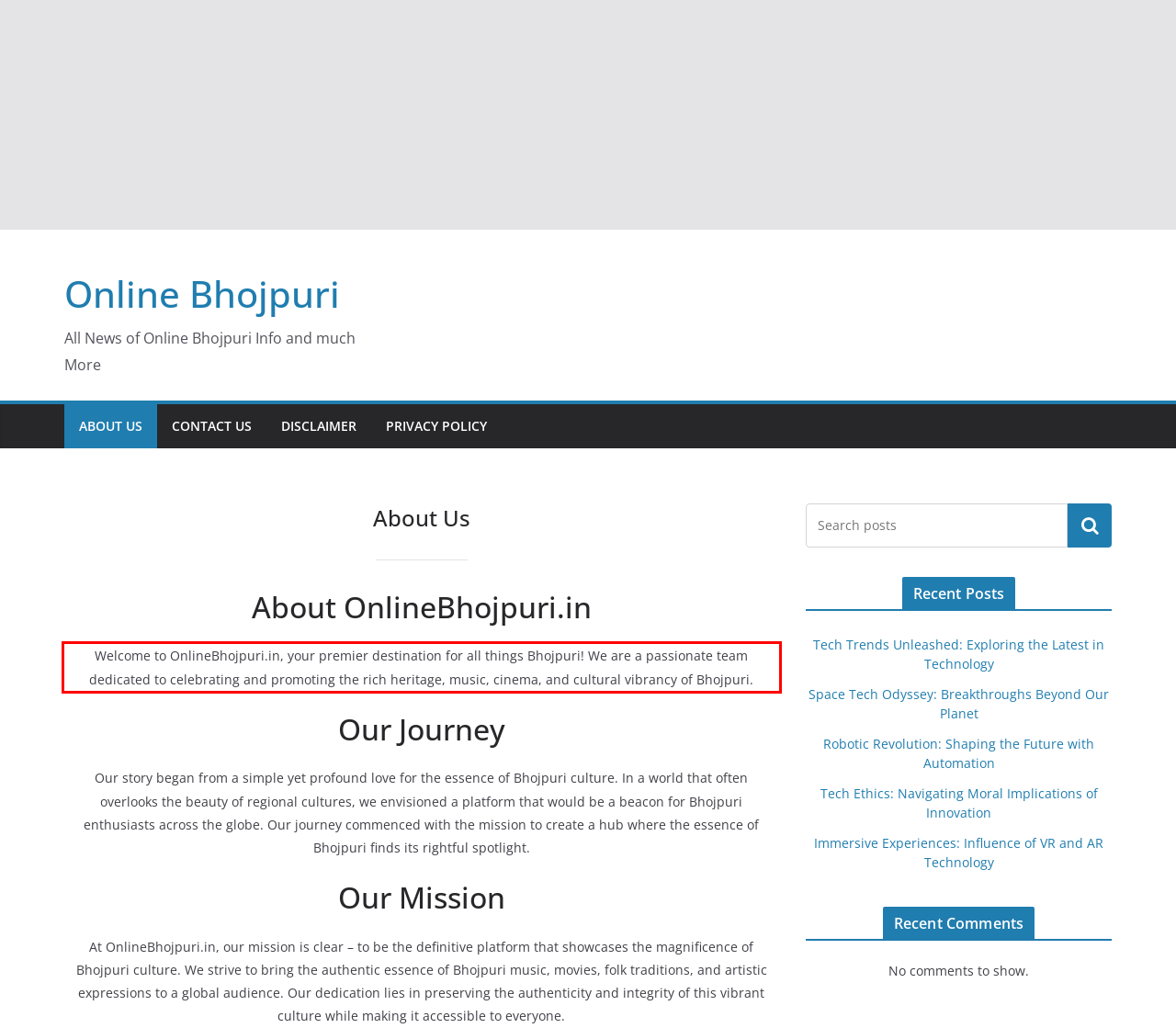Using the provided webpage screenshot, identify and read the text within the red rectangle bounding box.

Welcome to OnlineBhojpuri.in, your premier destination for all things Bhojpuri! We are a passionate team dedicated to celebrating and promoting the rich heritage, music, cinema, and cultural vibrancy of Bhojpuri.